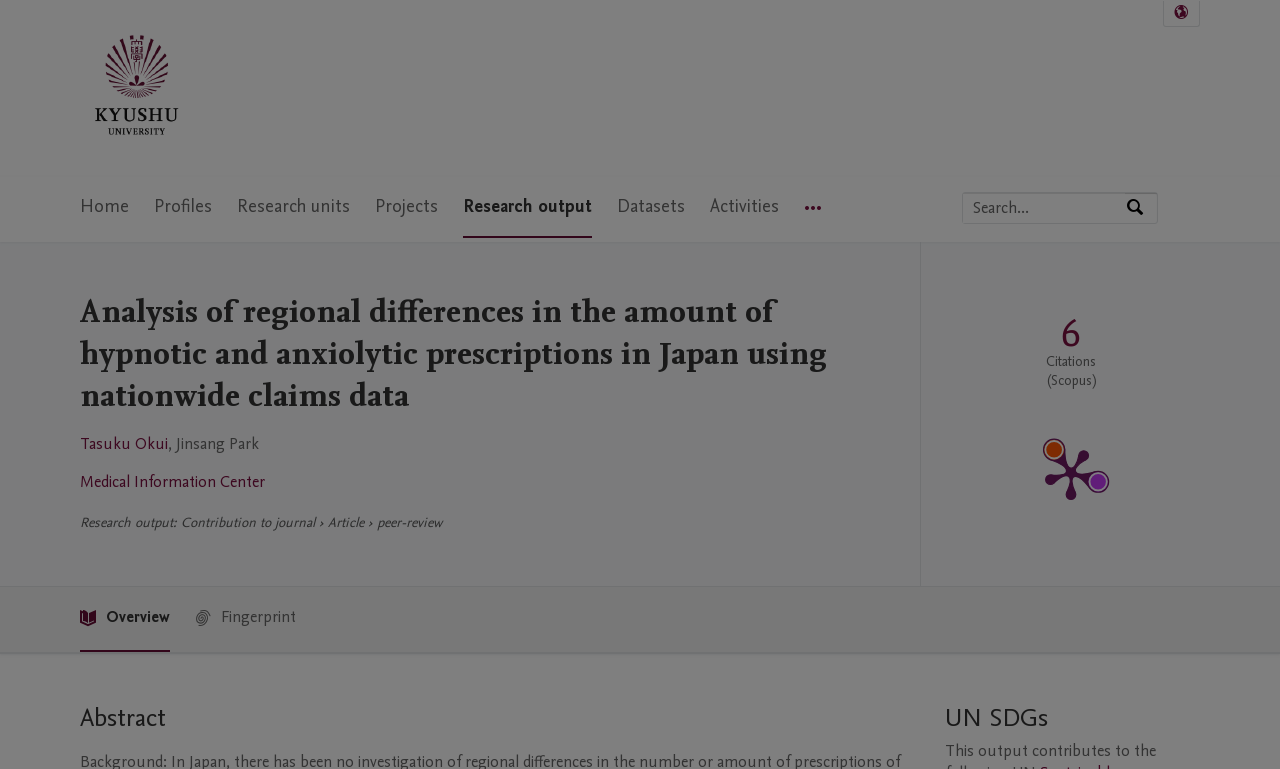Give an extensive and precise description of the webpage.

This webpage is about a research article titled "Analysis of regional differences in the amount of hypnotic and anxiolytic prescriptions in Japan using nationwide claims data" from Kyushu University. 

At the top left, there is a Kyushu University logo. Next to it, there are three "Skip to" links: "Skip to main navigation", "Skip to search", and "Skip to main content". 

Below the logo, there is a main navigation menu with eight items: "Home", "Profiles", "Research units", "Projects", "Research output", "Datasets", "Activities", and "More navigation options". 

On the right side of the navigation menu, there is a search bar with a label "Search by expertise, name or affiliation" and a search button. 

The main content of the webpage starts with a heading that repeats the title of the research article. Below the title, there are links to the authors' names, "Tasuku Okui" and "Jinsang Park", and the affiliation "Medical Information Center". 

The article's metadata is presented in a structured format, including the type of research output, which is a contribution to a journal, specifically an article, and it is peer-reviewed. 

There is a section dedicated to publication metrics, which includes a link to the source of the metrics, Scopus, and a link to a PlumX Metrics Detail Page. The metrics section also displays the number of citations according to Scopus. 

Finally, there are two headings, "Abstract" and "UN SDGs", which likely introduce the content of the research article and its relevance to the United Nations Sustainable Development Goals, respectively.